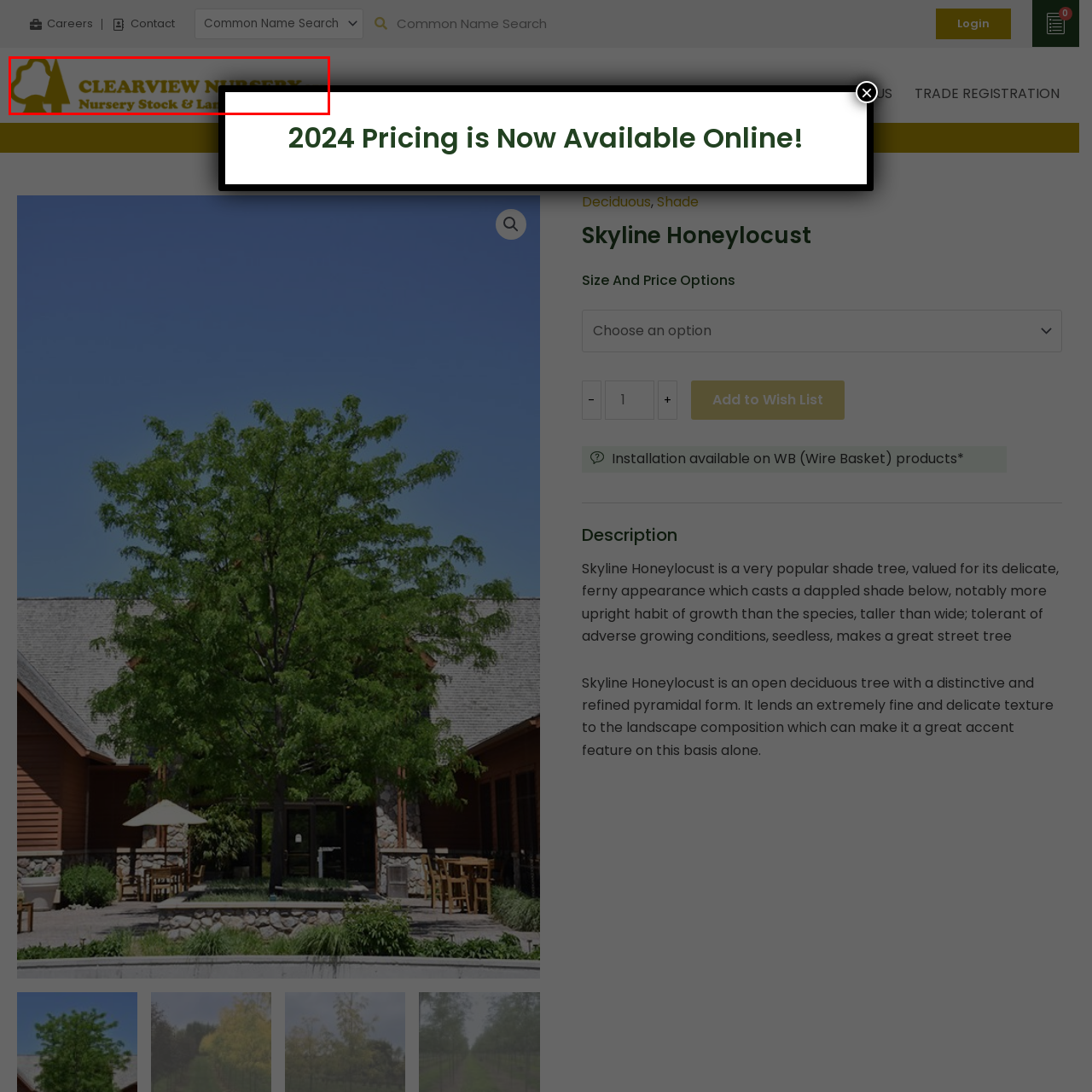Draft a detailed caption for the image located inside the red outline.

The image features the logo of Clearview Nursery, prominently displaying the name "CLEARVIEW NURSERY" in bold, golden typography. Beneath the main title, the text "Nursery Stock & Landscape" is displayed, indicating the nursery's focus on a variety of plants and landscaping services. The logo is designed to convey a sense of nature and growth, likely reflecting the nursery’s commitment to providing quality plants and horticultural products. The imagery is set against a subtle background, enhancing the logo's visibility and appeal.